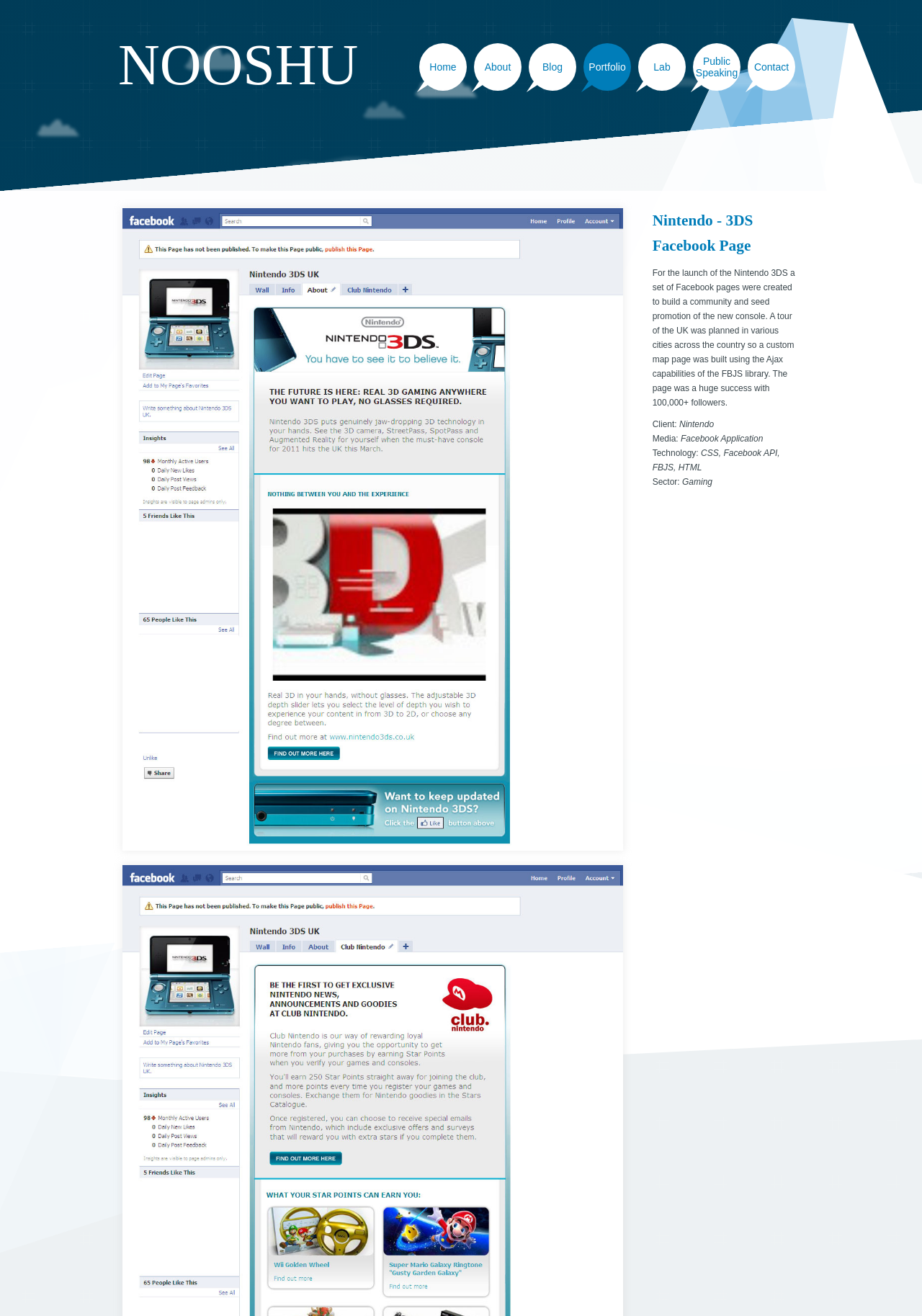Identify the bounding box coordinates of the region that needs to be clicked to carry out this instruction: "Order medicine". Provide these coordinates as four float numbers ranging from 0 to 1, i.e., [left, top, right, bottom].

None